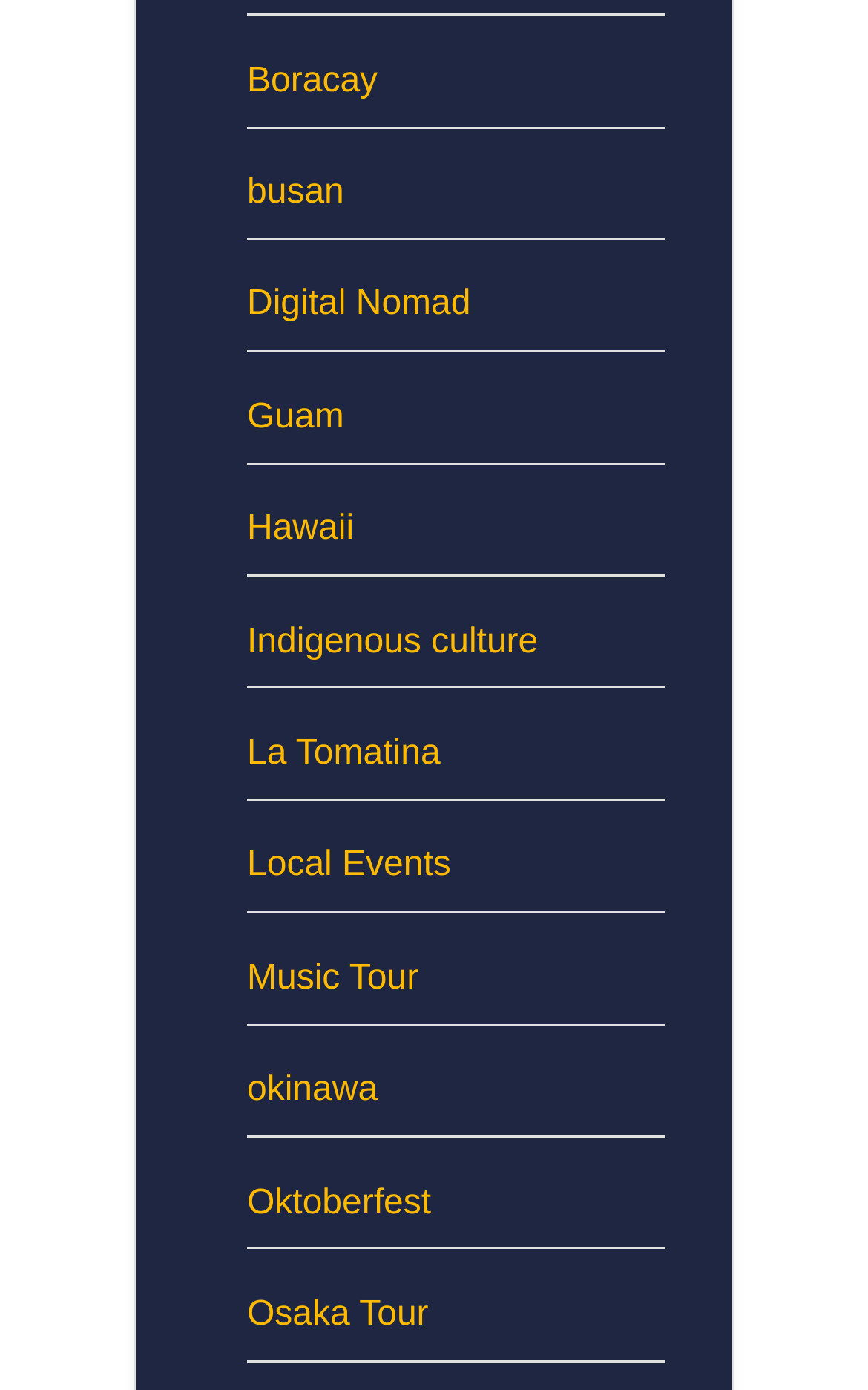Respond to the question below with a concise word or phrase:
How many destinations are listed in Asia?

5